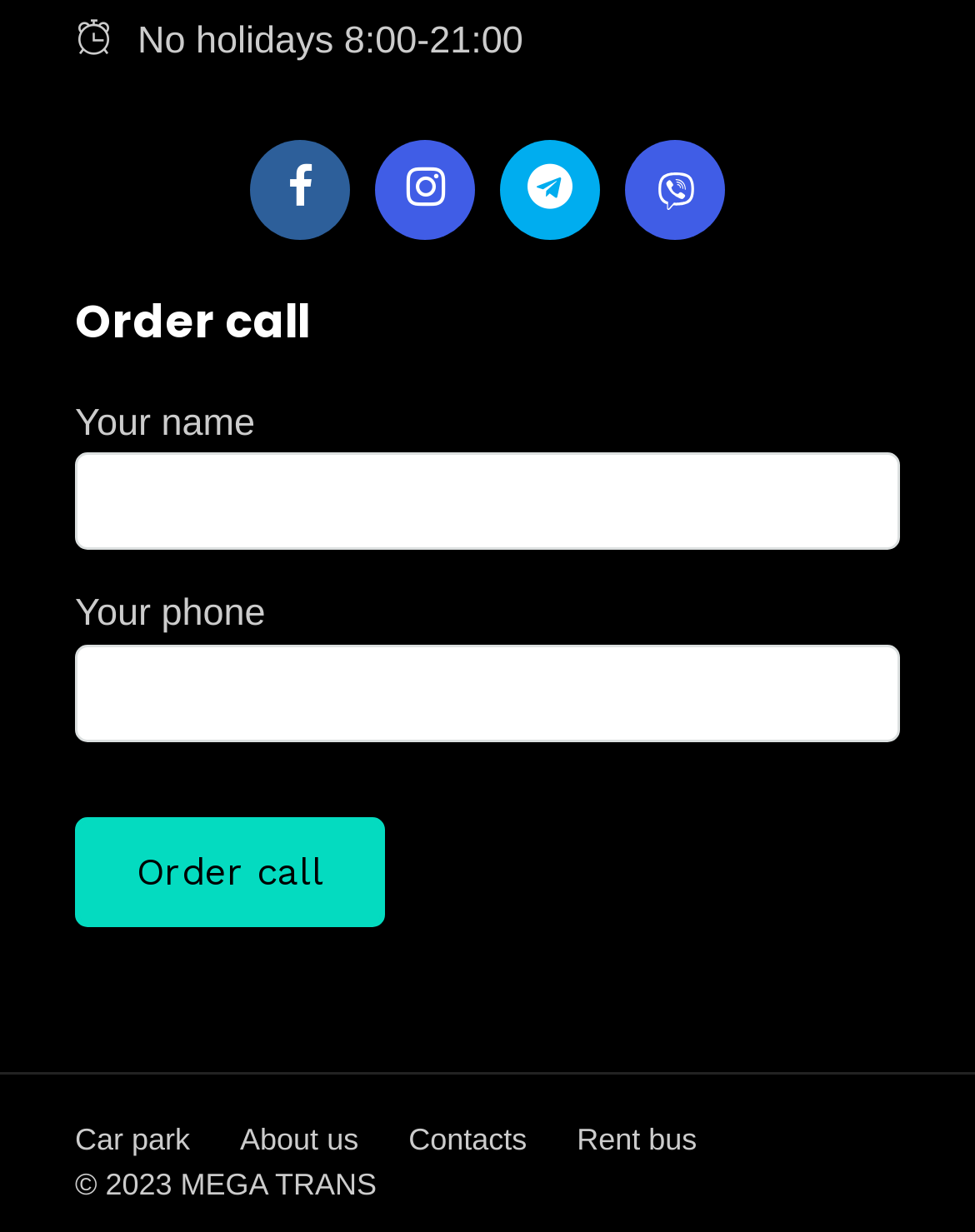From the details in the image, provide a thorough response to the question: What is the purpose of the form?

The form is located in the middle of the webpage, and it has fields for 'Your name' and 'Your phone'. It also has a button that says 'Order call'. Therefore, the purpose of the form is to allow users to contact the business or order a call.